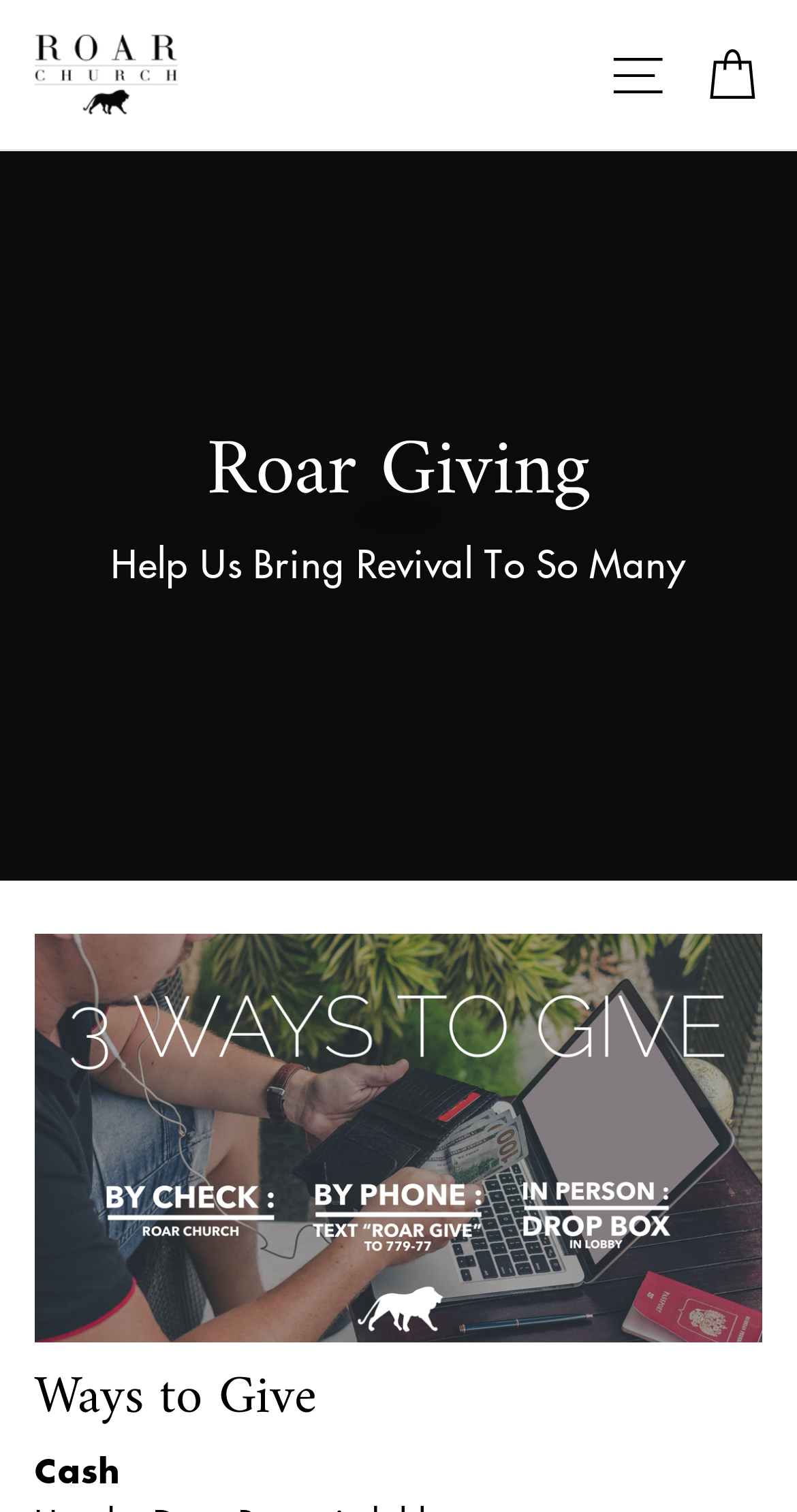What is the purpose of the 'Give' section?
Provide an in-depth and detailed explanation in response to the question.

The 'Give' section is intended for users to explore ways to give or donate to the church, as indicated by the static text 'Ways to Give' and the listbox containing options such as 'Roar Giving Help Us Bring Revival To So Many'.